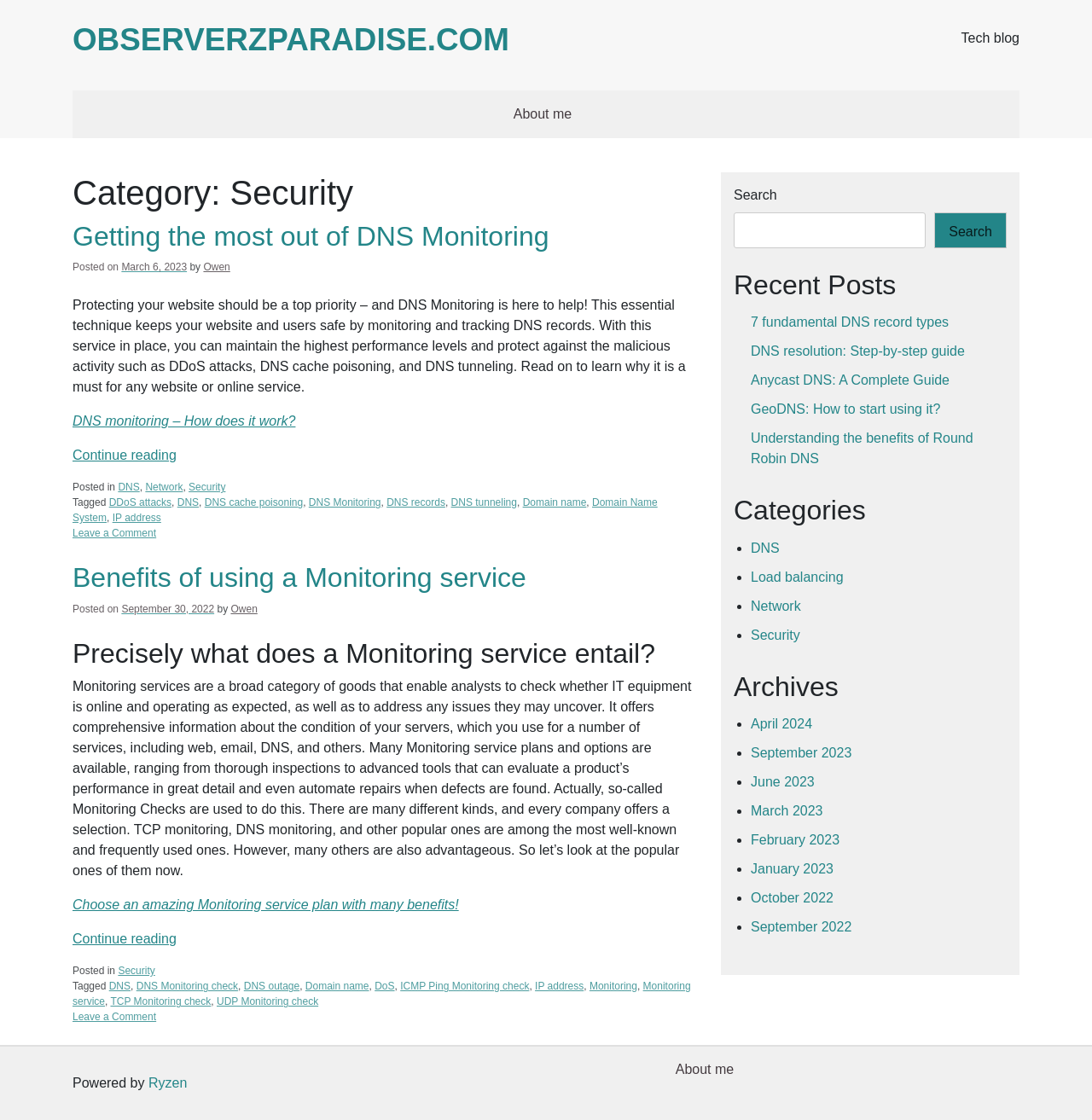Generate a comprehensive caption for the webpage you are viewing.

The webpage is a blog archive page focused on security, with a title "Security Archives" at the top. Below the title, there is a navigation menu with links to "OBSERVERZPARADISE.COM" and "About me". 

The main content area is divided into two sections. The left section takes up most of the page and contains a list of blog posts. Each post has a heading, a brief summary, and links to read more. The posts are categorized under "Security" and have tags such as "DNS", "Network", and "DDoS attacks". The most recent post is "Getting the most out of DNS Monitoring", which discusses the importance of DNS monitoring for website security. The second post is "Benefits of using a Monitoring service", which explains the advantages of using a monitoring service for IT equipment.

The right section is a sidebar that contains a search bar at the top, followed by a "Recent Posts" section that lists links to other blog posts, such as "7 fundamental DNS record types" and "DNS resolution: Step-by-step guide".